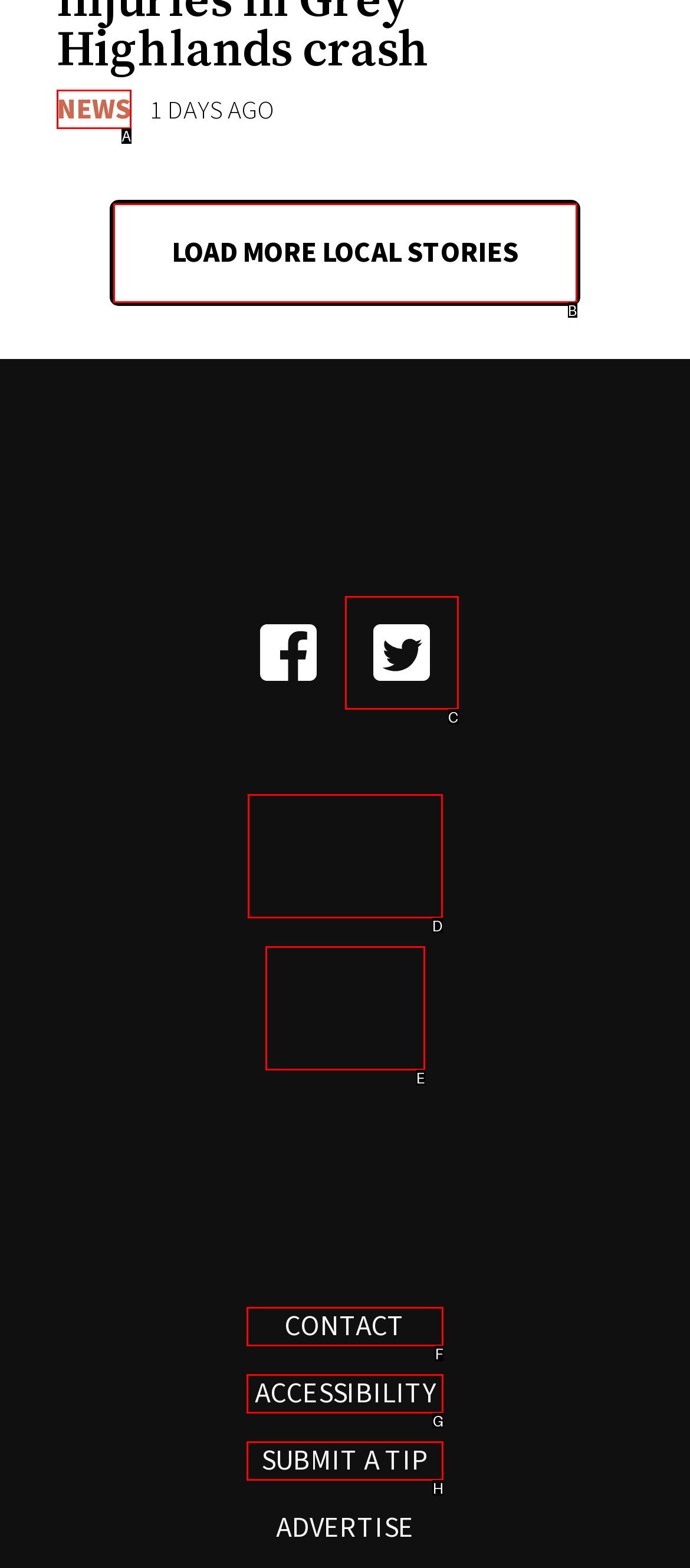Tell me which one HTML element best matches the description: Load More Local Stories Answer with the option's letter from the given choices directly.

B